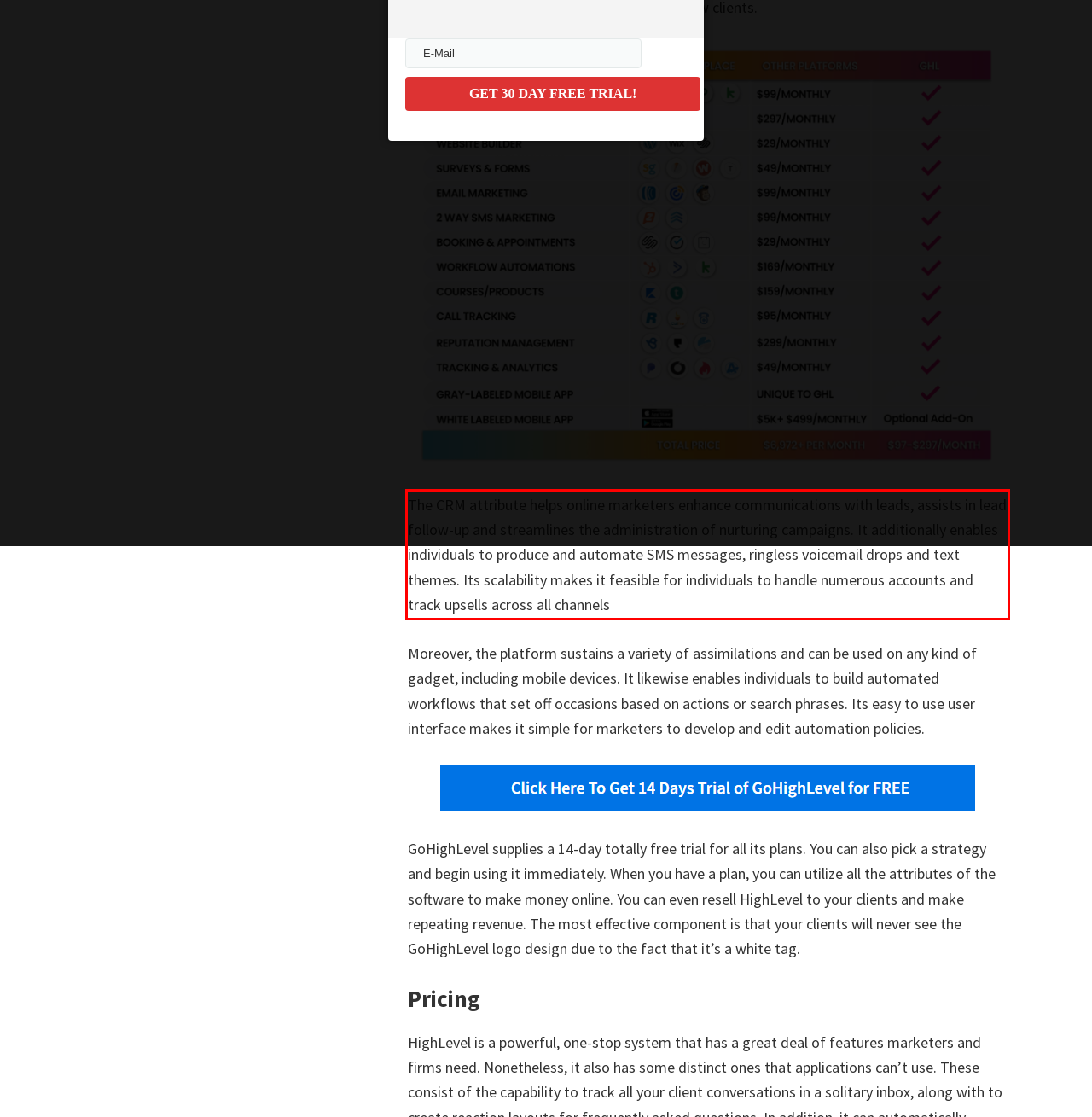Please extract the text content within the red bounding box on the webpage screenshot using OCR.

The CRM attribute helps online marketers enhance communications with leads, assists in lead follow-up and streamlines the administration of nurturing campaigns. It additionally enables individuals to produce and automate SMS messages, ringless voicemail drops and text themes. Its scalability makes it feasible for individuals to handle numerous accounts and track upsells across all channels How To Make Money with GoHighLevel